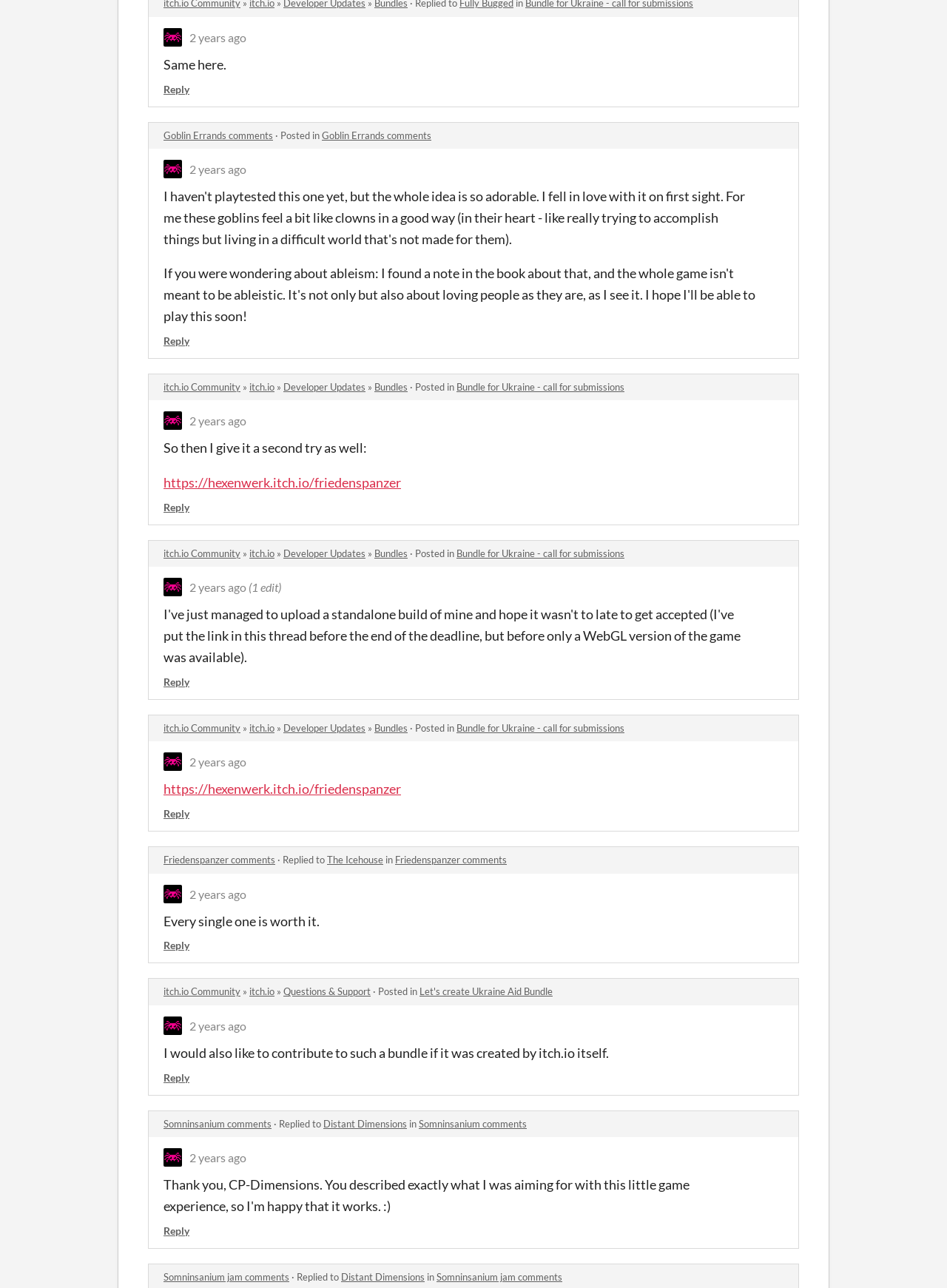Can you specify the bounding box coordinates of the area that needs to be clicked to fulfill the following instruction: "Reply to a comment"?

[0.173, 0.064, 0.2, 0.074]